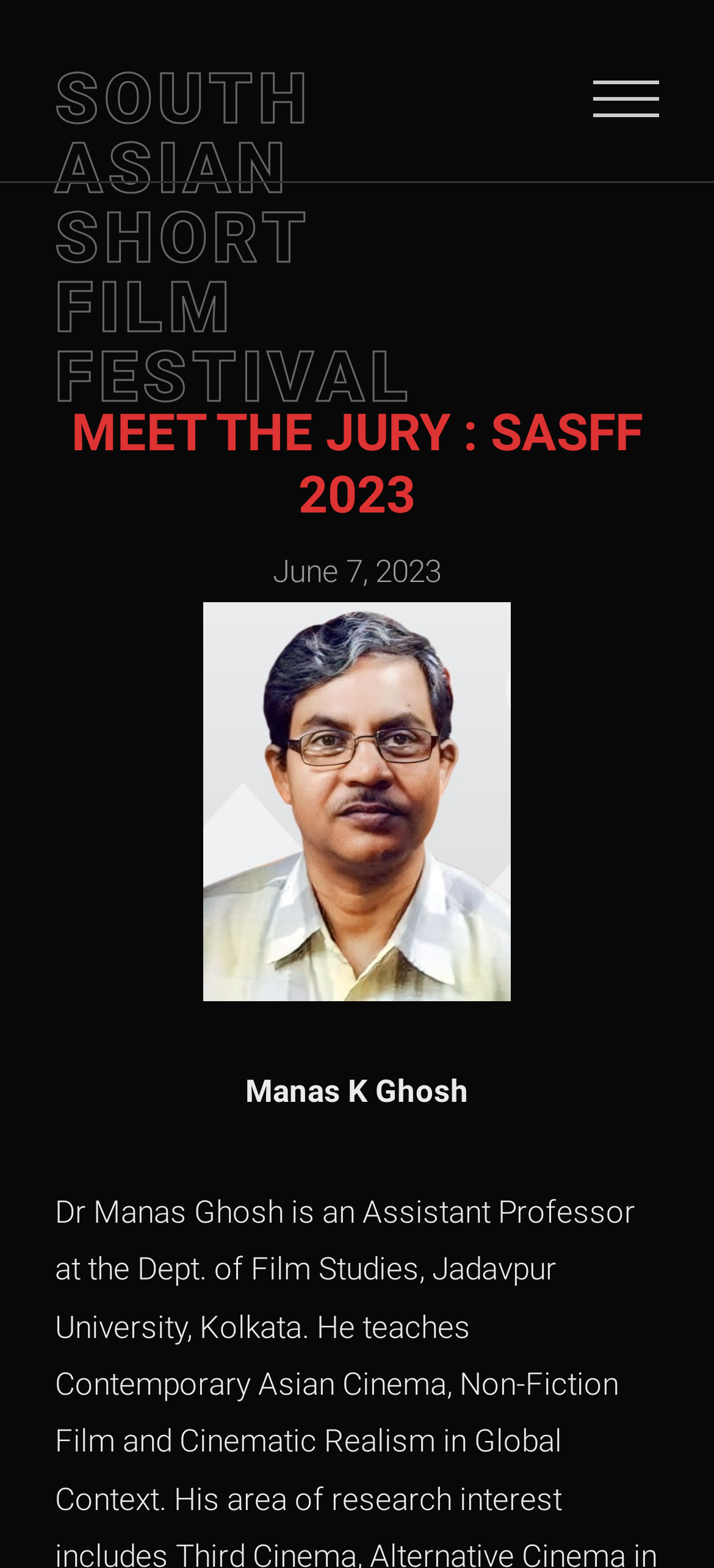What is the date mentioned on this webpage?
Could you please answer the question thoroughly and with as much detail as possible?

I found the date 'June 7, 2023' in the StaticText element with bounding box coordinates [0.382, 0.353, 0.618, 0.376]. This date is likely to be relevant to the context of the webpage.